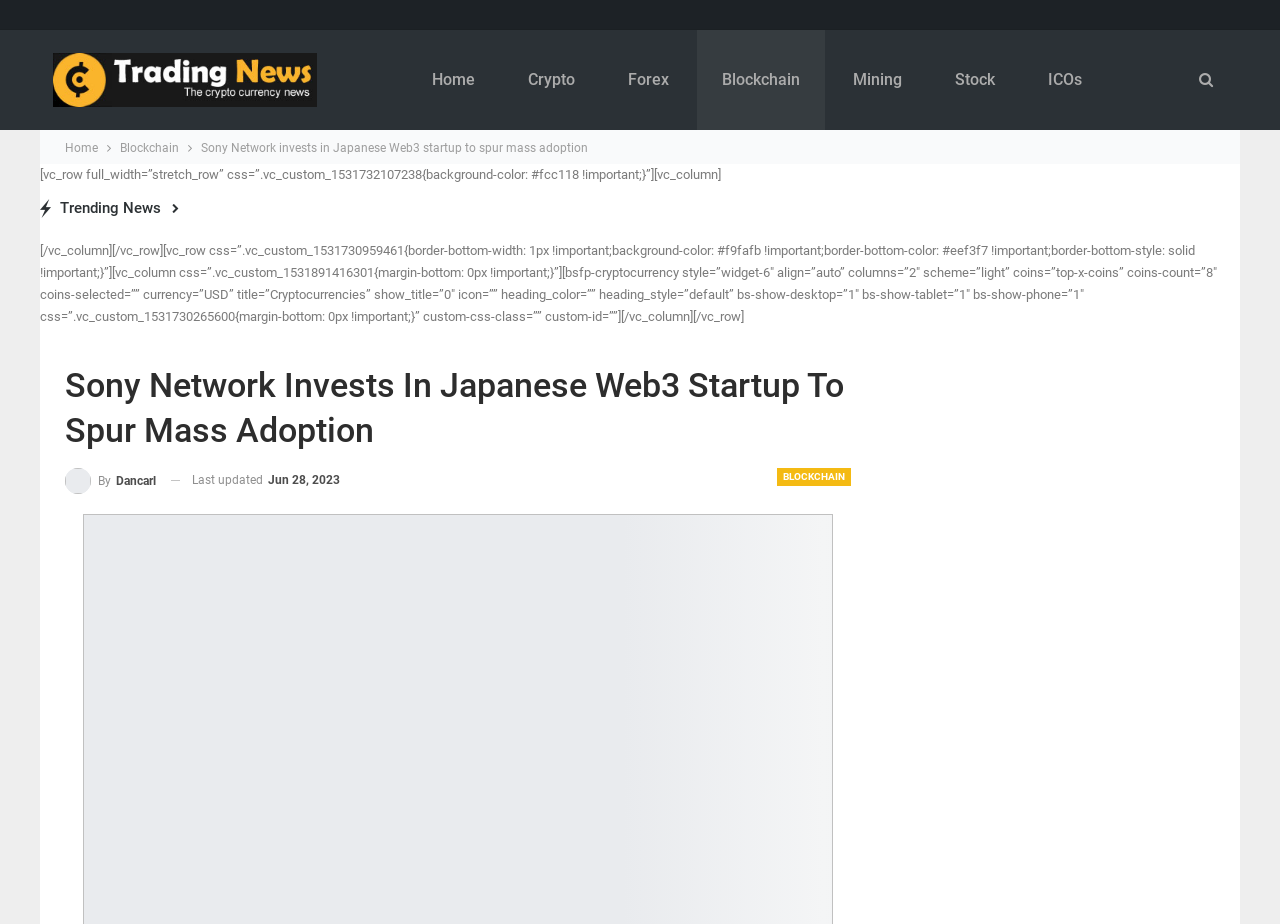What is the name of the website?
Please respond to the question thoroughly and include all relevant details.

I determined the answer by looking at the top-left corner of the webpage, where the logo and website name 'TradingNews.io' are displayed.